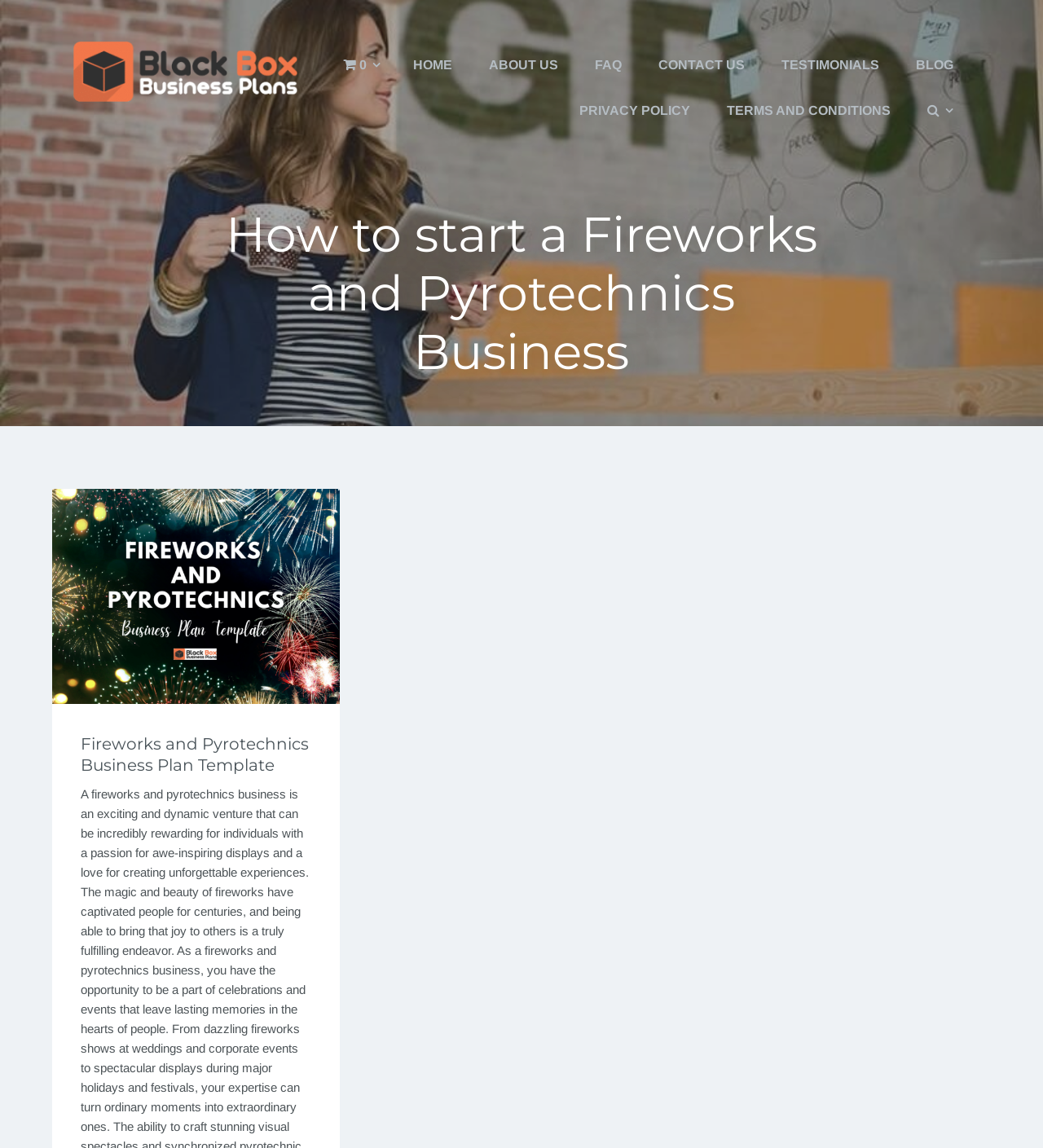Refer to the image and provide a thorough answer to this question:
What is the name of the business plan template?

The name of the business plan template is clearly stated in the link 'Fireworks and Pyrotechnics Business Plan Template' and the heading 'Fireworks and Pyrotechnics Business Plan Template'. This template is likely a resource provided by the website to help entrepreneurs and business owners in the fireworks and pyrotechnics industry.